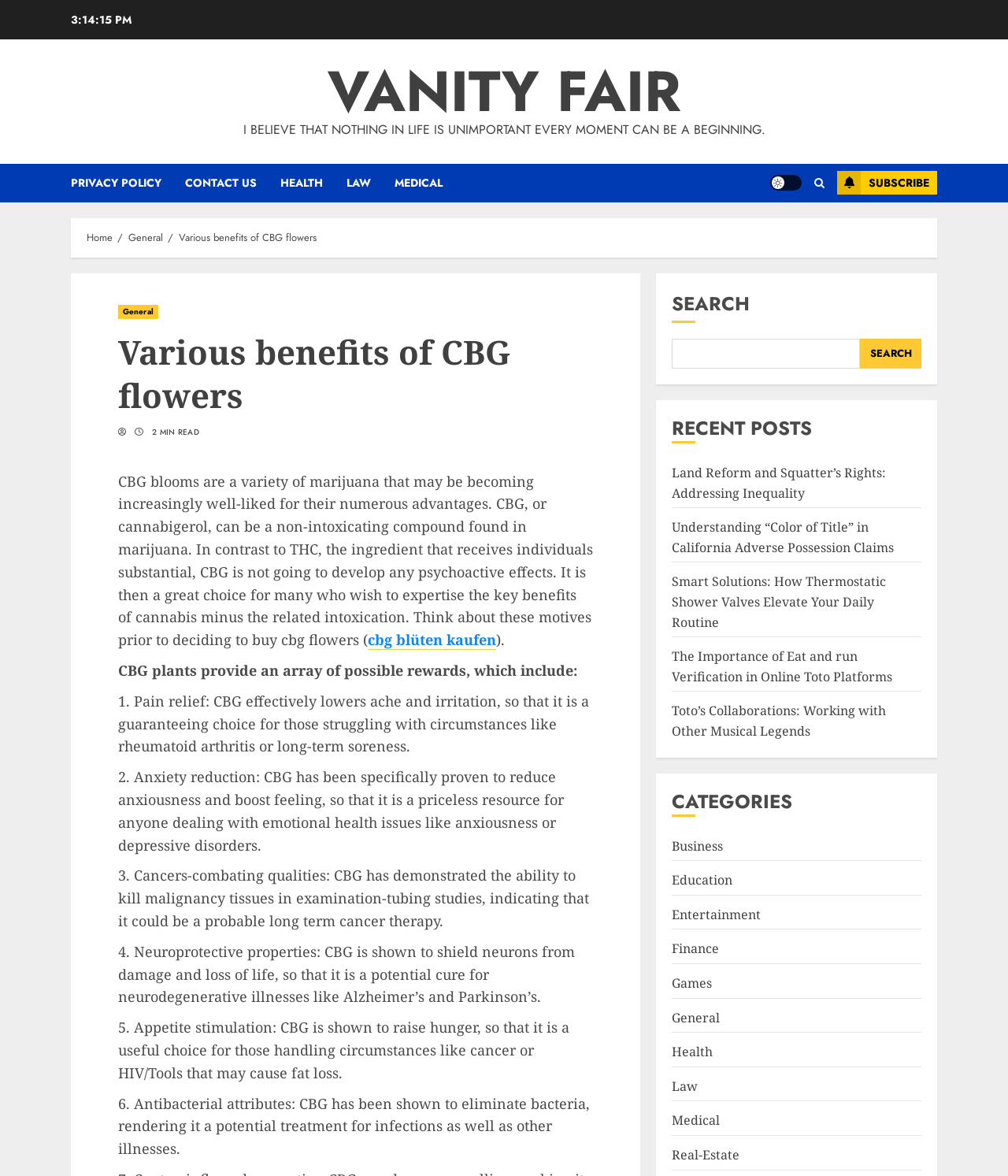Determine the bounding box coordinates of the clickable element to complete this instruction: "Read the 'Various benefits of CBG flowers' article". Provide the coordinates in the format of four float numbers between 0 and 1, [left, top, right, bottom].

[0.117, 0.282, 0.588, 0.355]